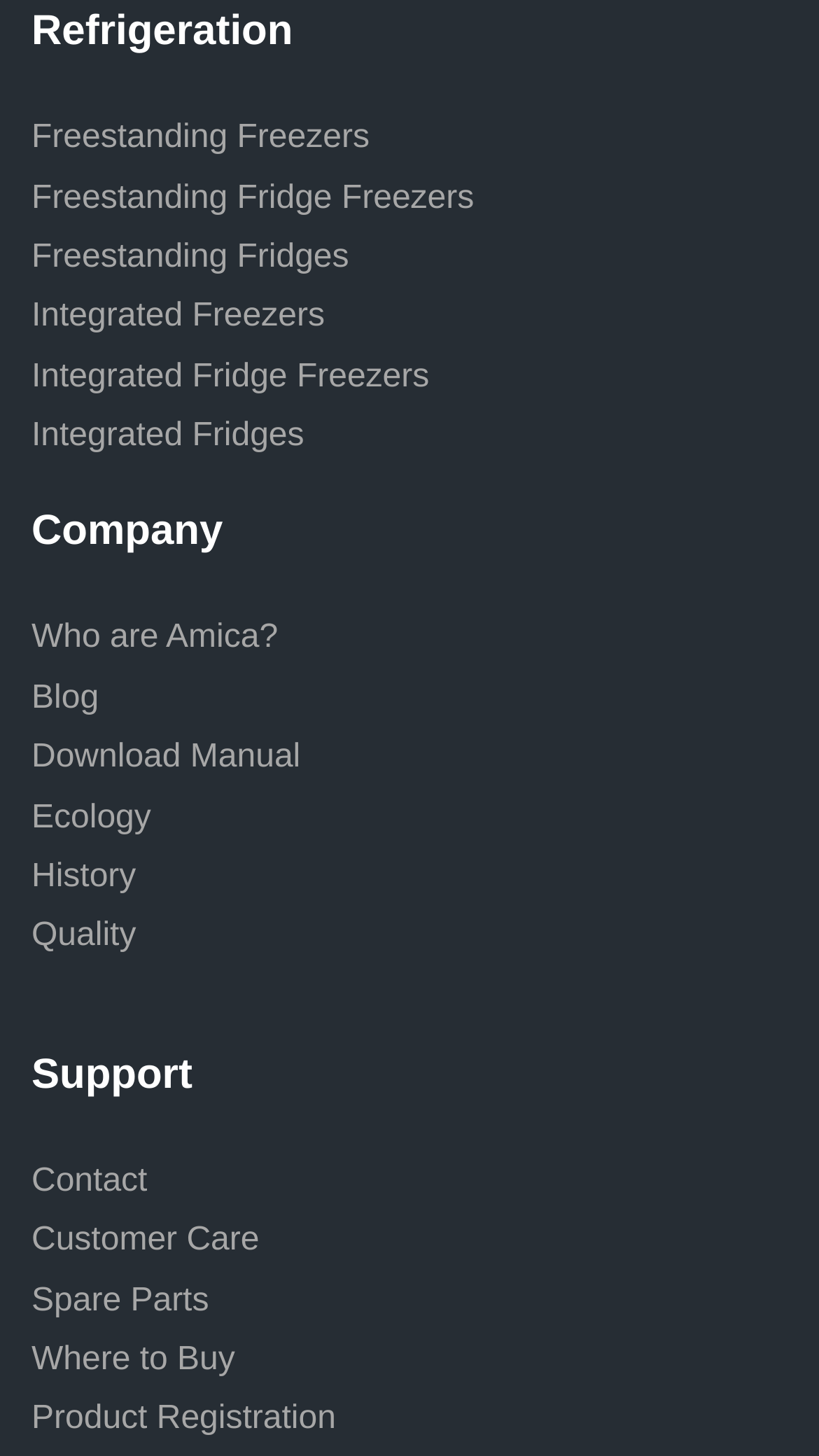Respond with a single word or phrase for the following question: 
What type of information can be found in the 'Company' section?

About Amica